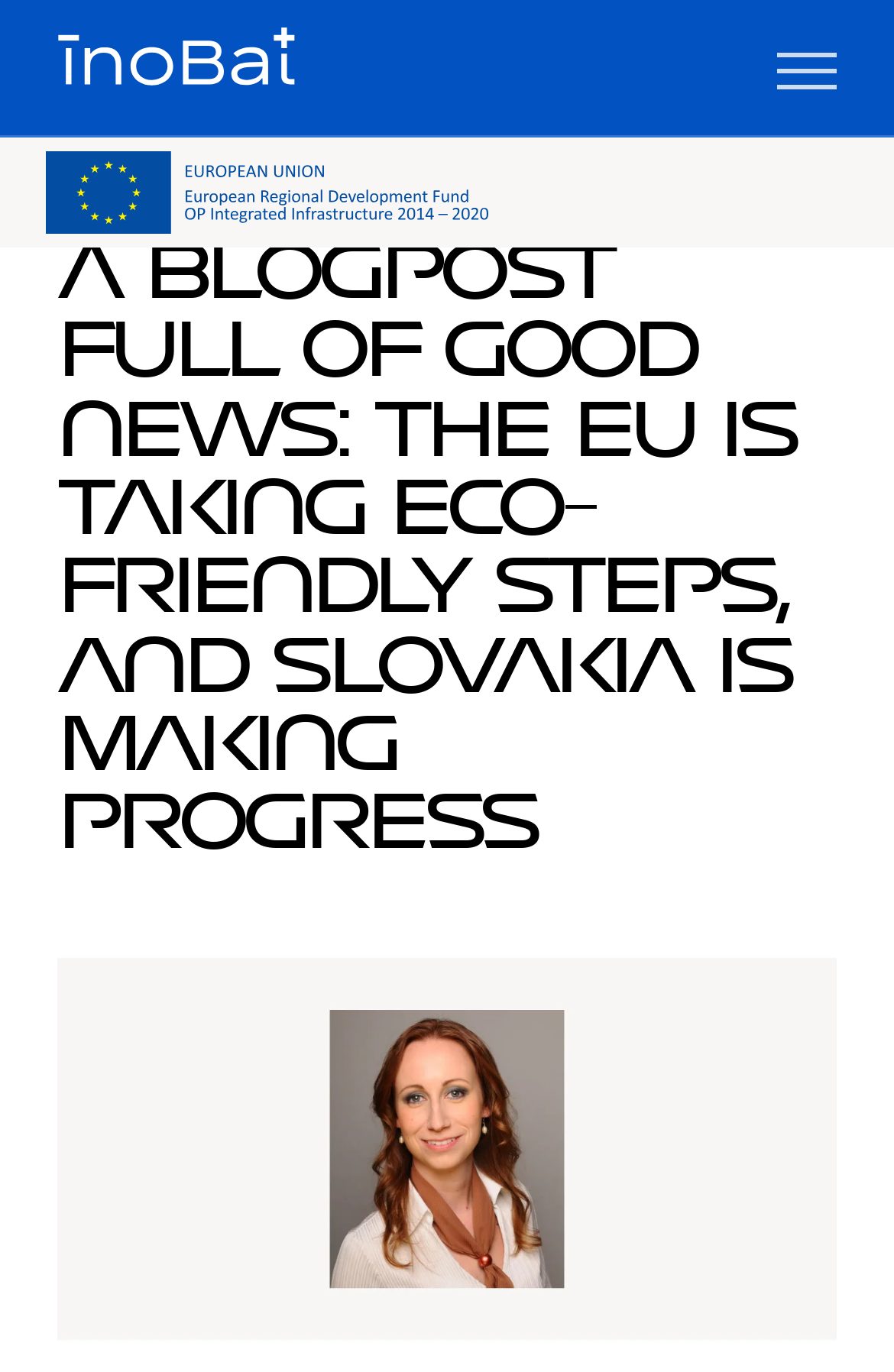What is the date of the blog post?
Please craft a detailed and exhaustive response to the question.

I found the date of the blog post by looking at the static text element that contains the date, which is '3. February 2021'.